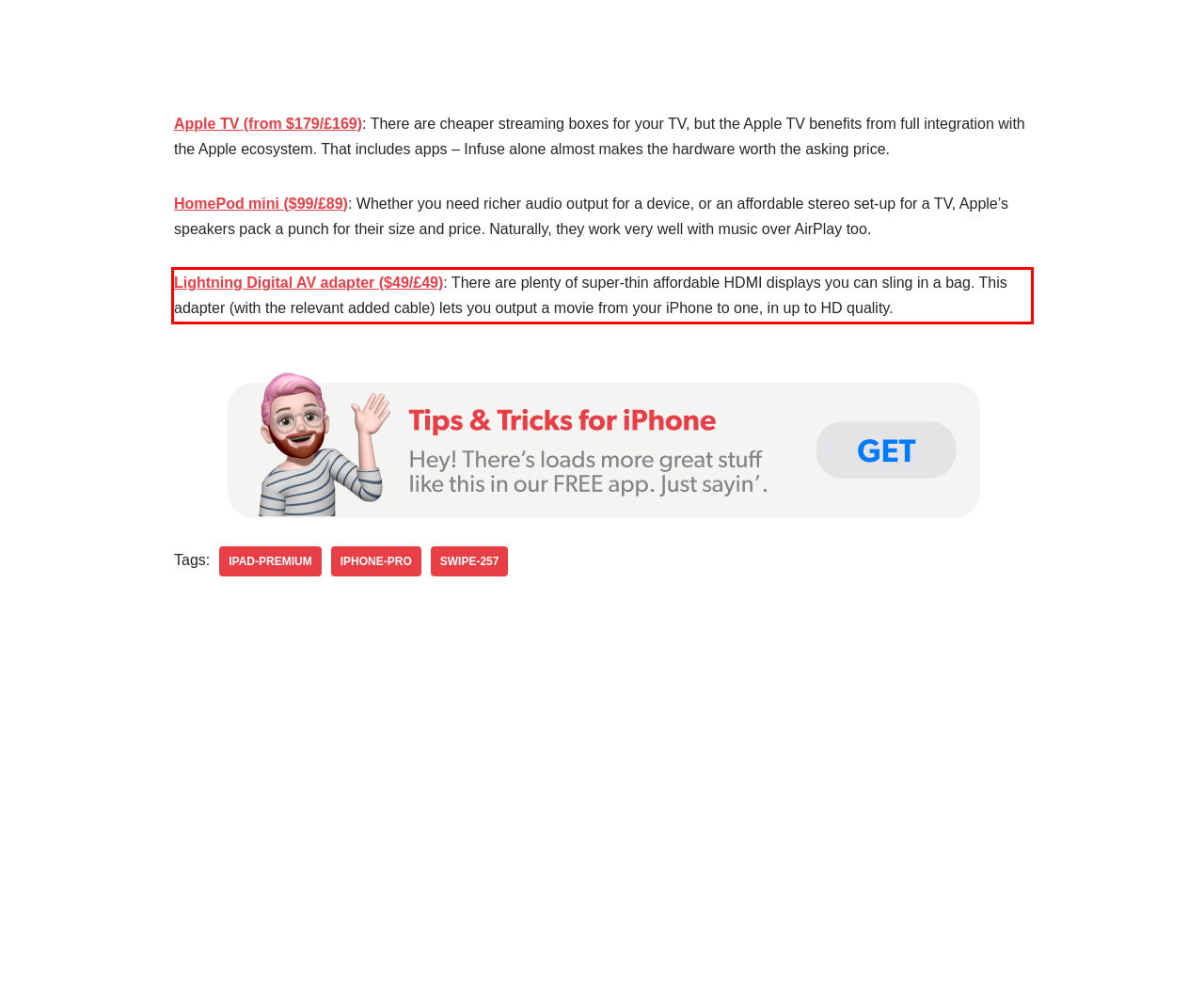Observe the screenshot of the webpage, locate the red bounding box, and extract the text content within it.

Lightning Digital AV adapter ($49/£49): There are plenty of super-thin affordable HDMI displays you can sling in a bag. This adapter (with the relevant added cable) lets you output a movie from your iPhone to one, in up to HD quality.